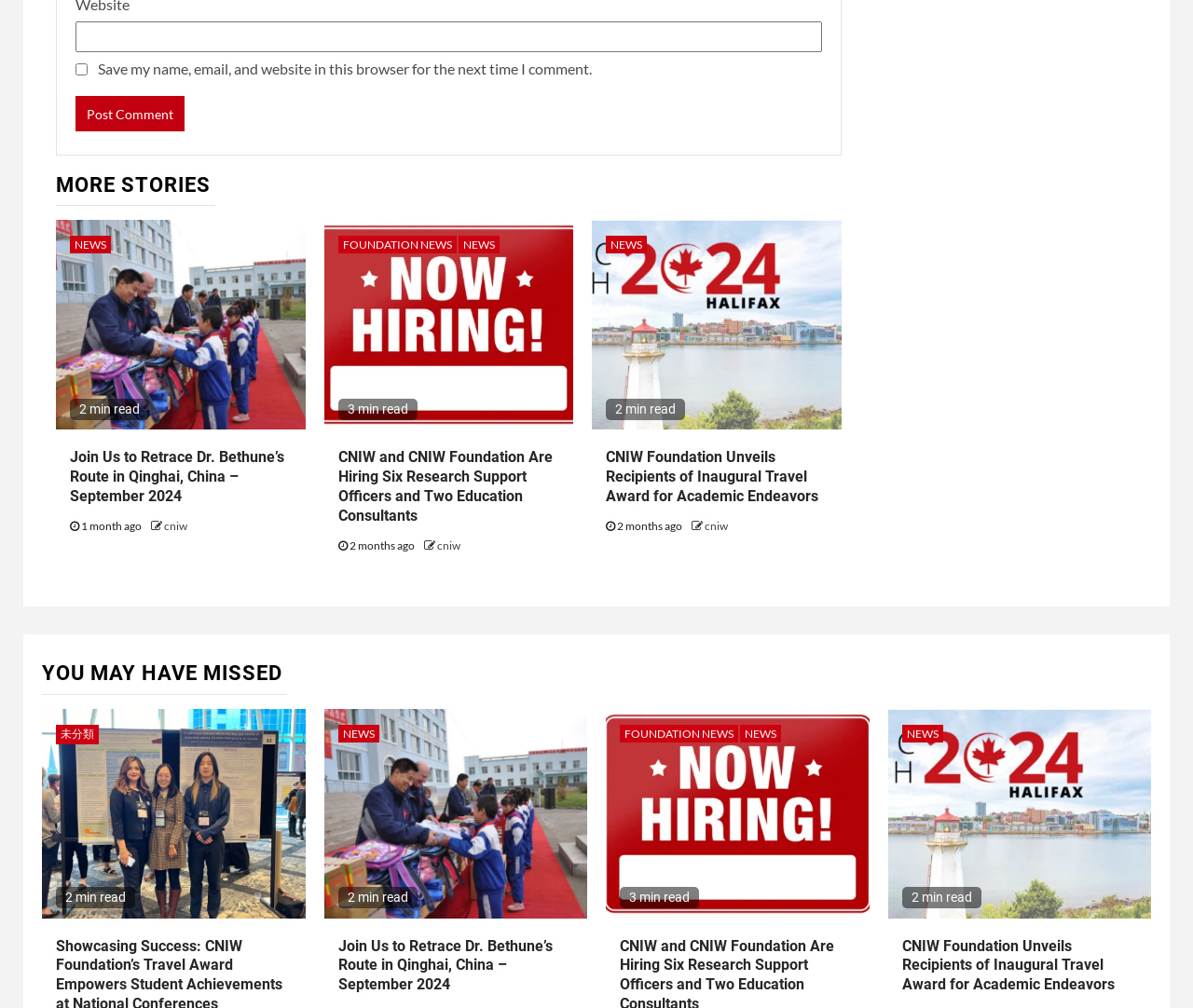Please determine the bounding box coordinates for the element that should be clicked to follow these instructions: "Check out 'NEWS'".

[0.059, 0.234, 0.093, 0.252]